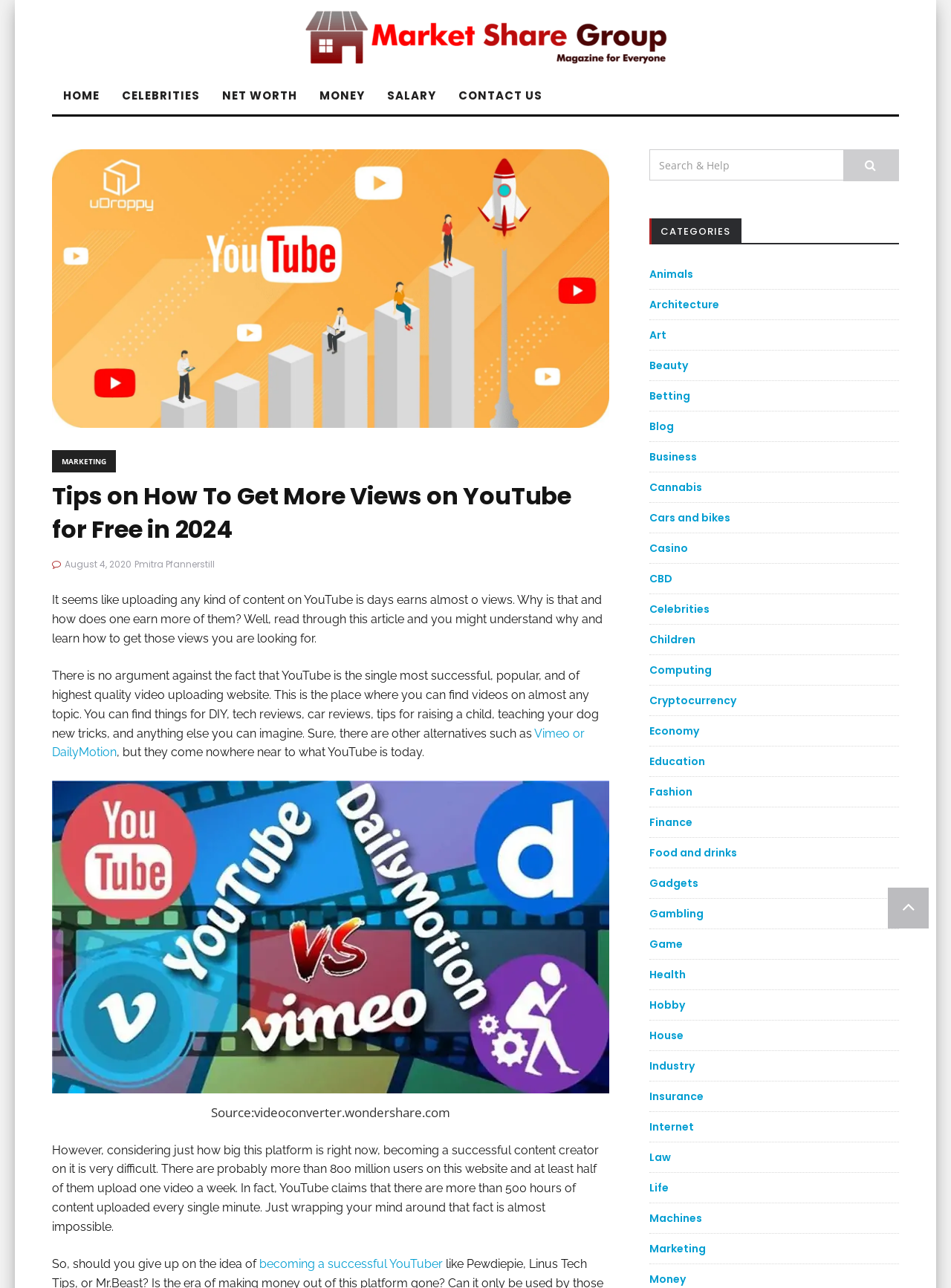What is the name of the author of this article?
Please provide a full and detailed response to the question.

The author's name is mentioned in the text as 'Pmitra Pfannerstill', which is linked to the author's profile.